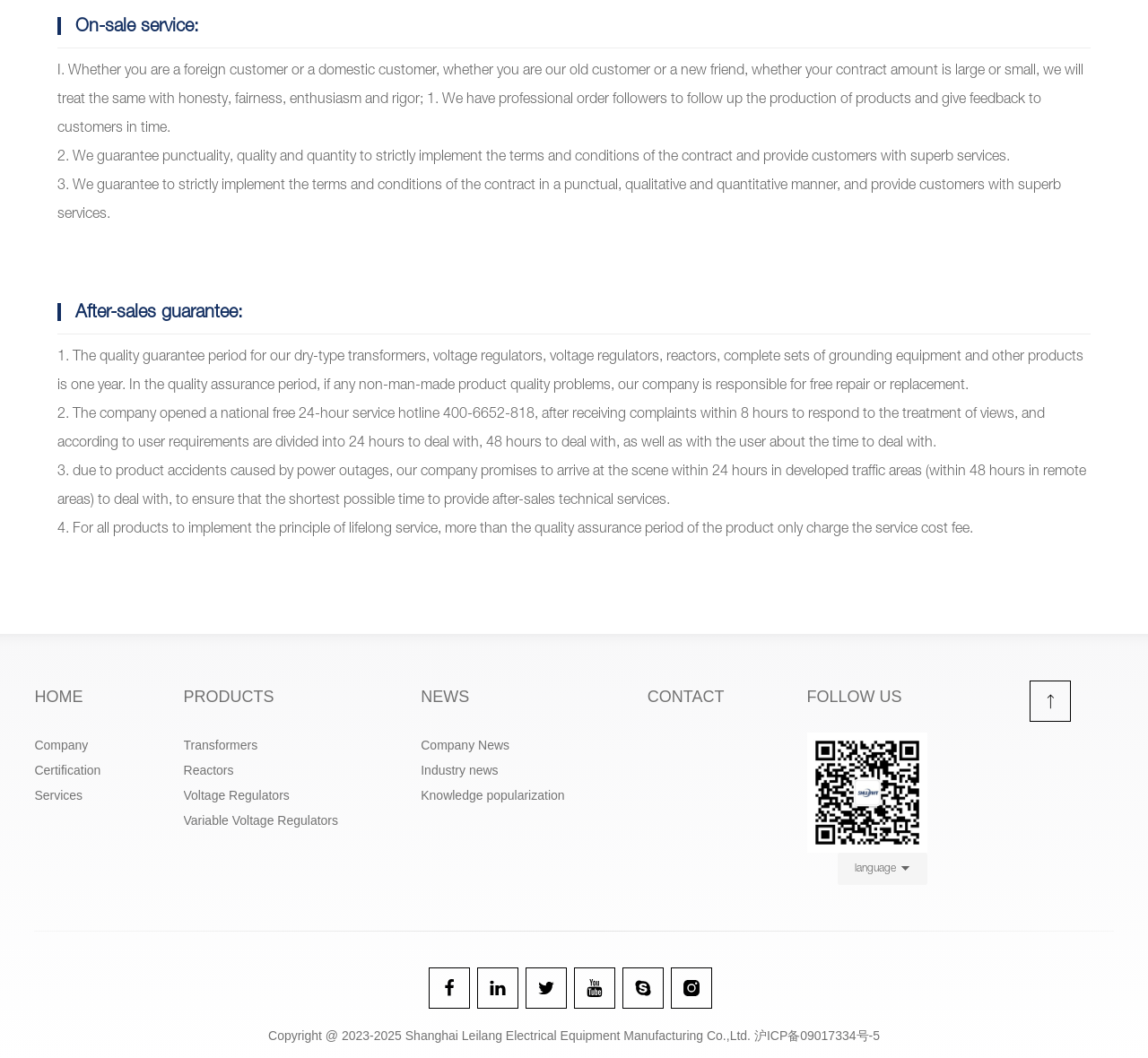Identify the bounding box coordinates of the clickable region to carry out the given instruction: "Learn about Transformers".

[0.16, 0.692, 0.367, 0.716]